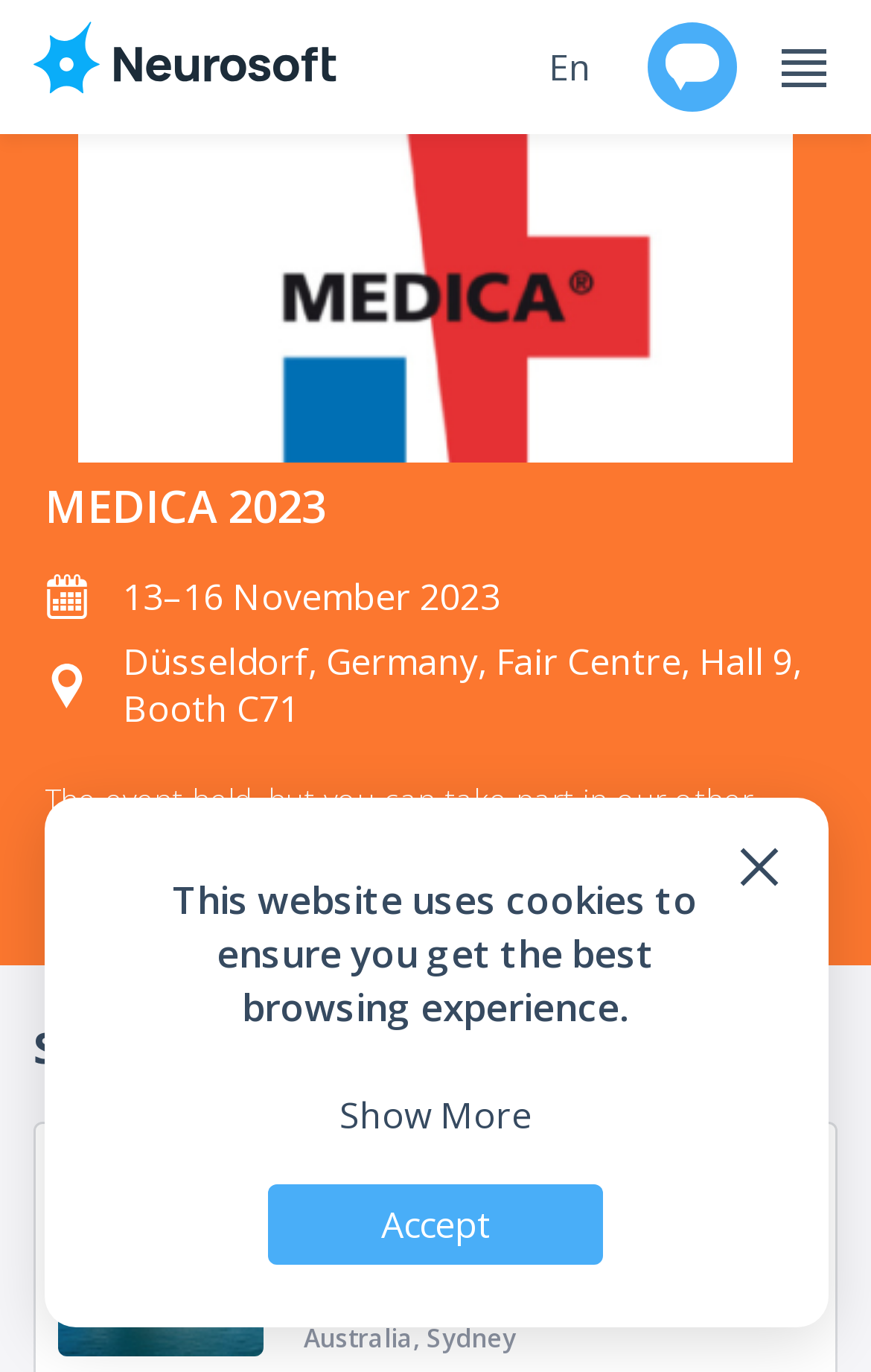Summarize the webpage in an elaborate manner.

The webpage is about MEDICA 2023 Neurosoft, an event taking place from 13-16 November 2023 in Düsseldorf, Germany. At the top, there is a search box and a button with a search icon. Below that, there are several links to different sections of the website, including Products, Support, Contacts, Events, Worldwide, About, and US Customers.

On the right side of the page, there are language options, with buttons for English and Russian. Below that, there is a button with a write-us icon.

The main content of the page features a large image with the text "MEDICA 2023" and a heading with the same text. Below that, there is a section with the event details, including the date and location. There is also a message stating that the event has already taken place, but users can participate in other events.

Further down, there is a section titled "SIMILAR EVENTS" with an image and details about another event, ISPRM 2024, taking place in Australia, Sydney from 1-6 June 2024. There is a link to the event page.

At the bottom of the page, there is a message about the website using cookies, with a link to "Show More" and a button to "Accept" the cookies.